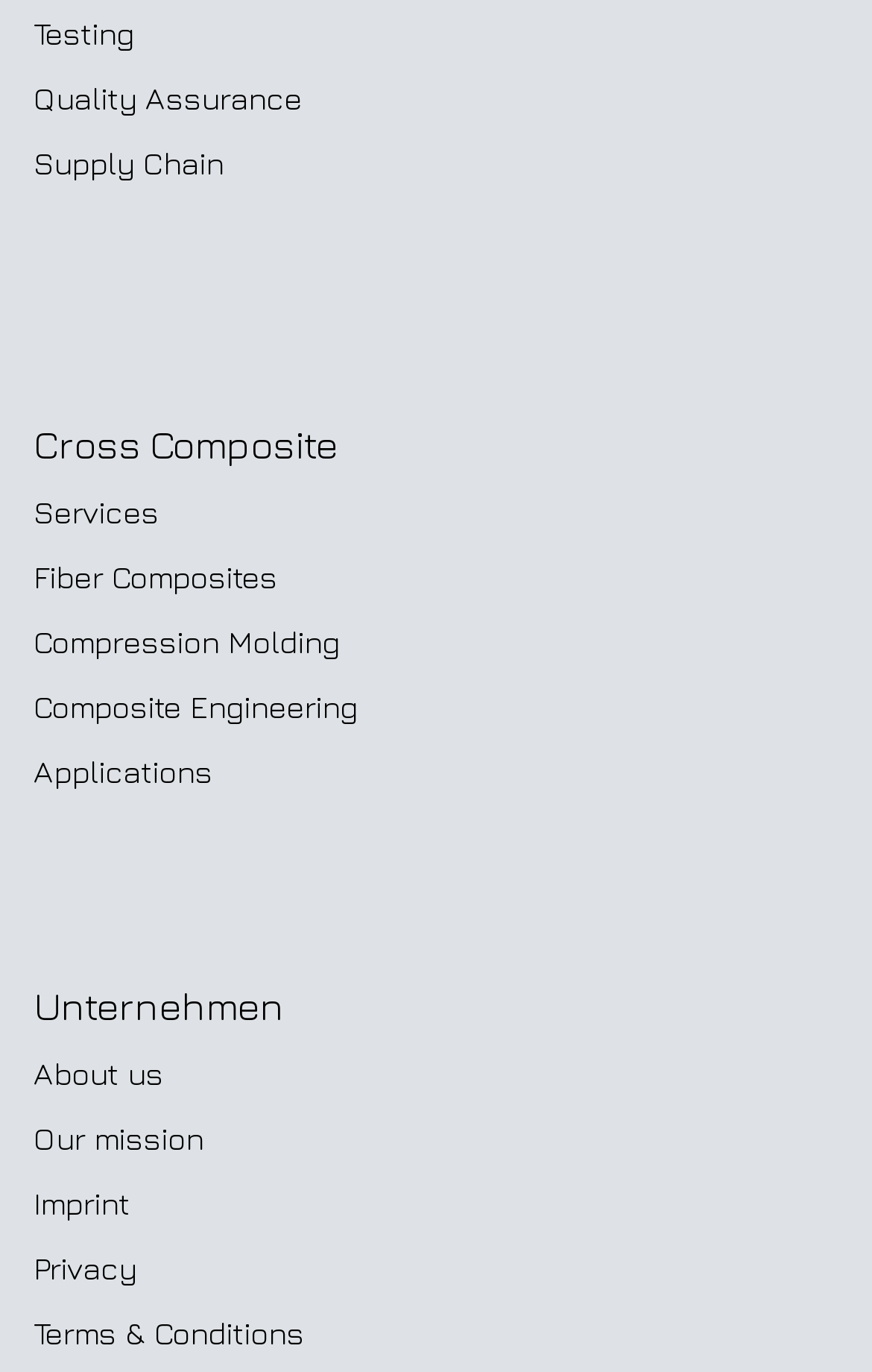How many empty headings are on the webpage?
Based on the image, provide your answer in one word or phrase.

2